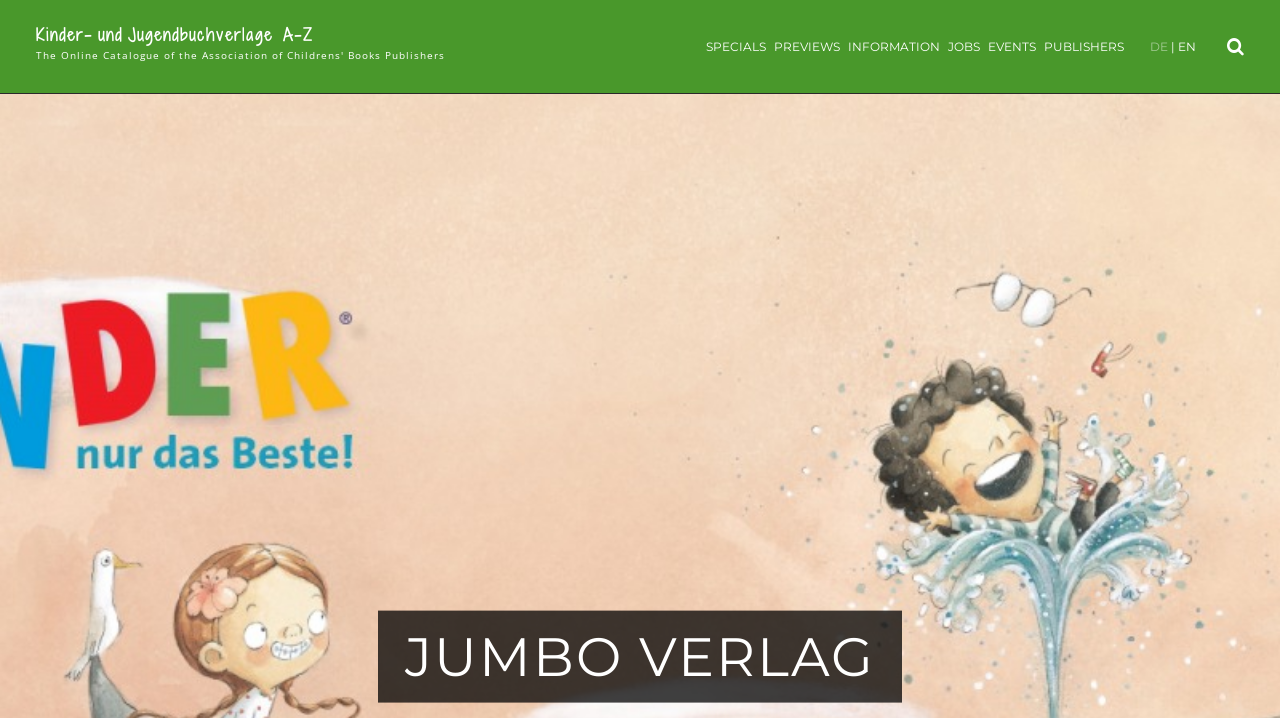How many links are there in the top navigation bar?
Provide a detailed answer to the question using information from the image.

I counted the number of link elements in the top navigation bar, which are 'Kinder- und Jugendbuchverlage A-Z', 'SPECIALS', 'PREVIEWS', 'INFORMATION', 'JOBS', 'EVENTS', 'PUBLISHERS', 'DE | EN', and the Facebook icon link.